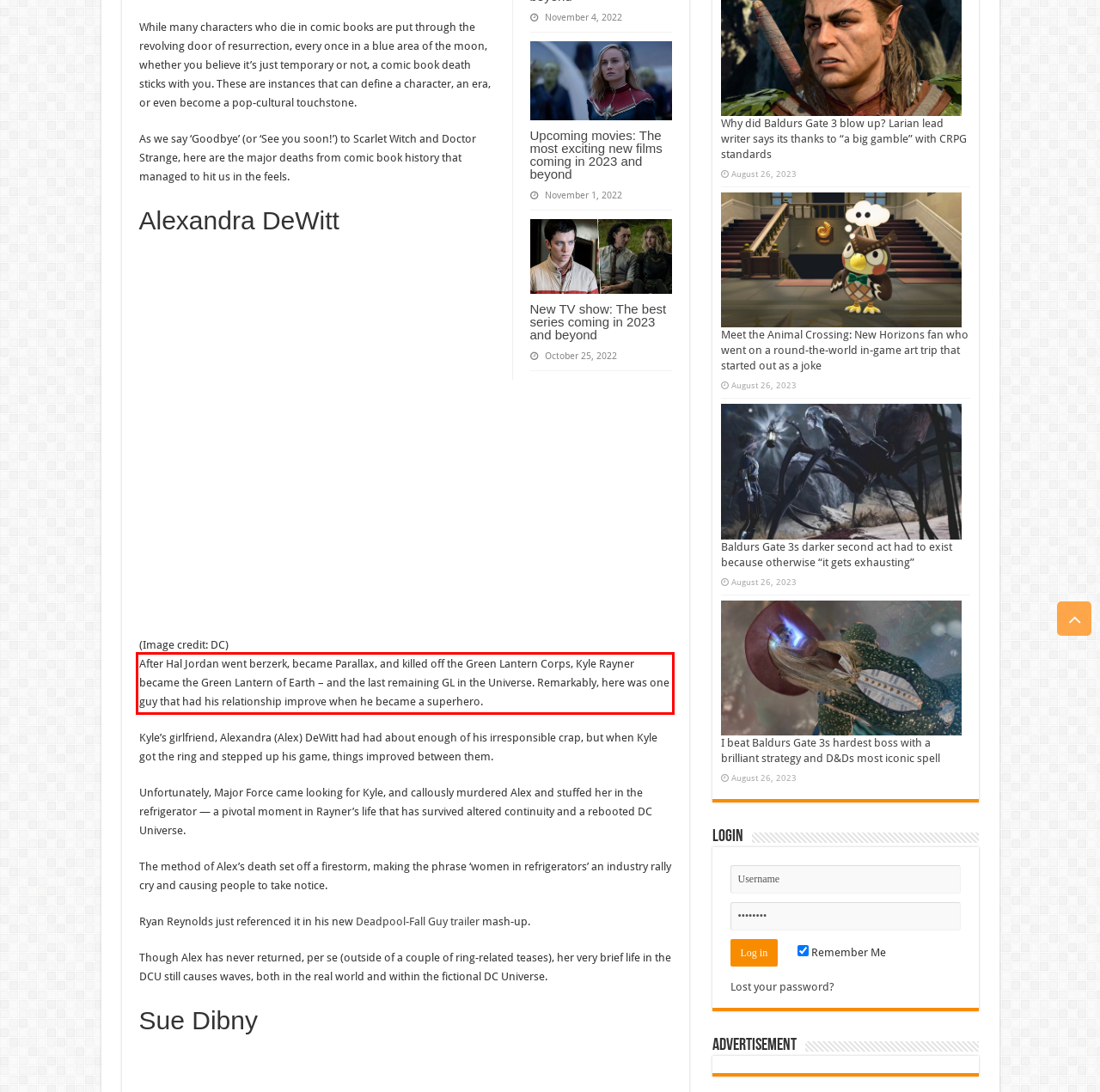Please identify and extract the text content from the UI element encased in a red bounding box on the provided webpage screenshot.

After Hal Jordan went berzerk, became Parallax, and killed off the Green Lantern Corps, Kyle Rayner became the Green Lantern of Earth – and the last remaining GL in the Universe. Remarkably, here was one guy that had his relationship improve when he became a superhero.